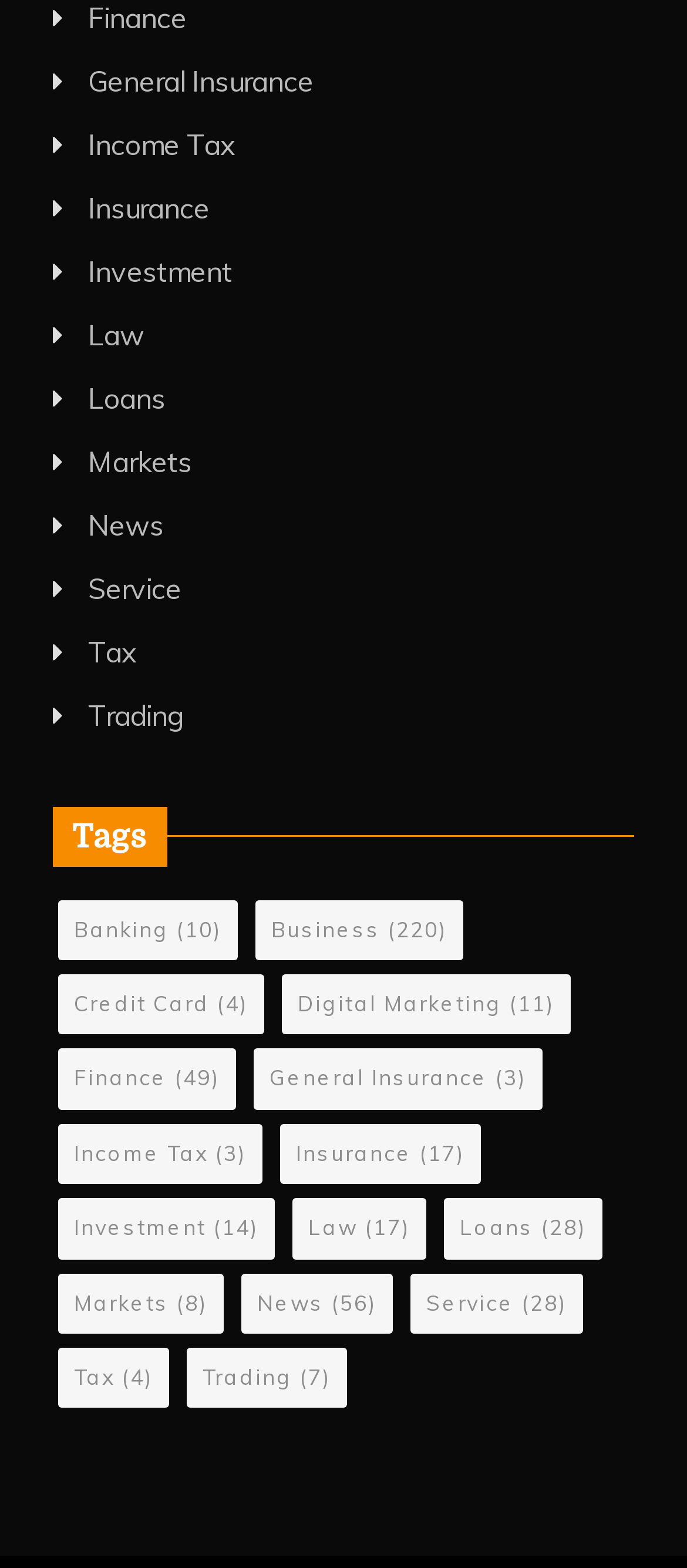Pinpoint the bounding box coordinates of the element that must be clicked to accomplish the following instruction: "Browse News". The coordinates should be in the format of four float numbers between 0 and 1, i.e., [left, top, right, bottom].

[0.351, 0.812, 0.572, 0.85]